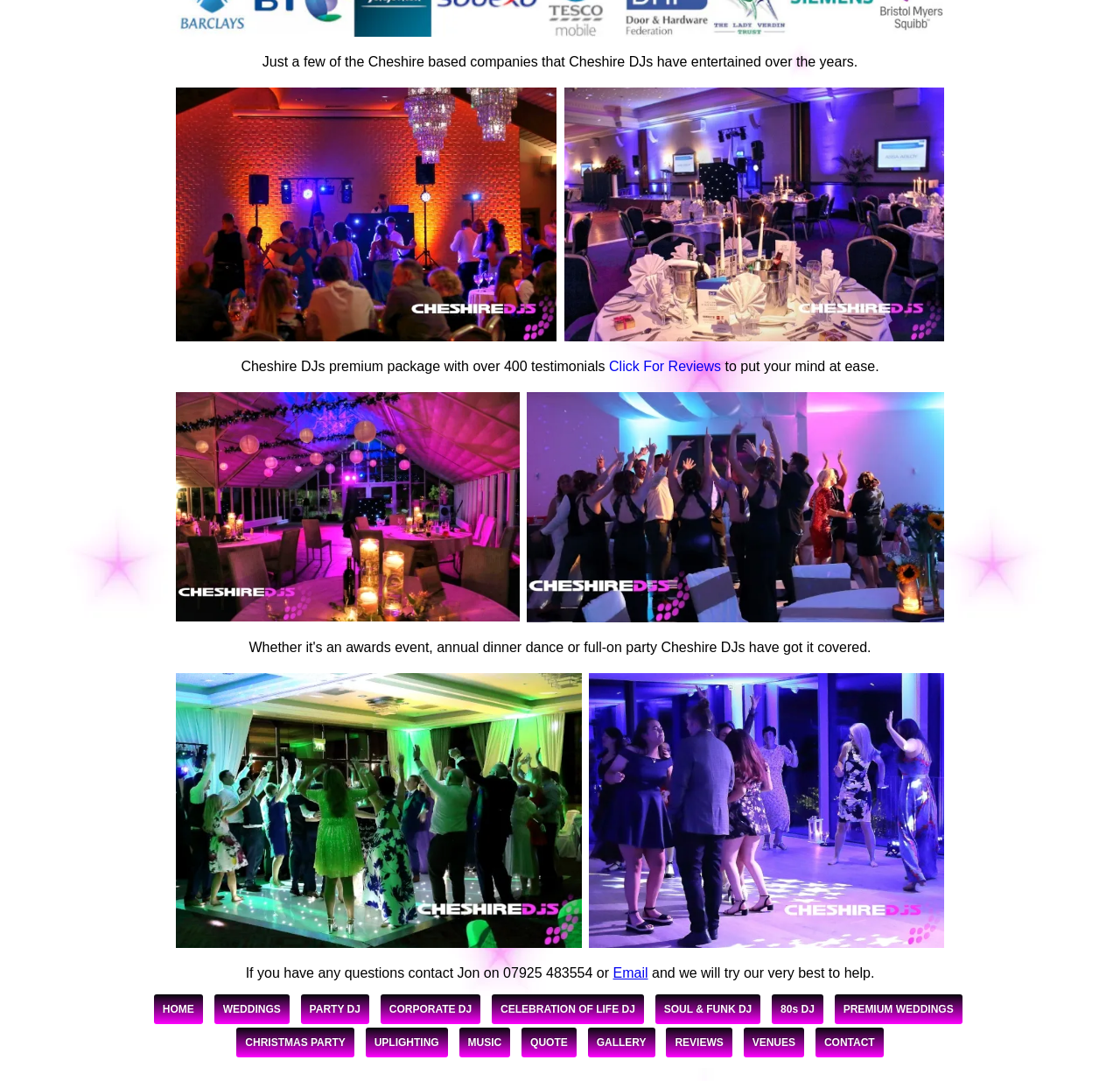Using the element description Accounting Clean-Ups, predict the bounding box coordinates for the UI element. Provide the coordinates in (top-left x, top-left y, bottom-right x, bottom-right y) format with values ranging from 0 to 1.

None